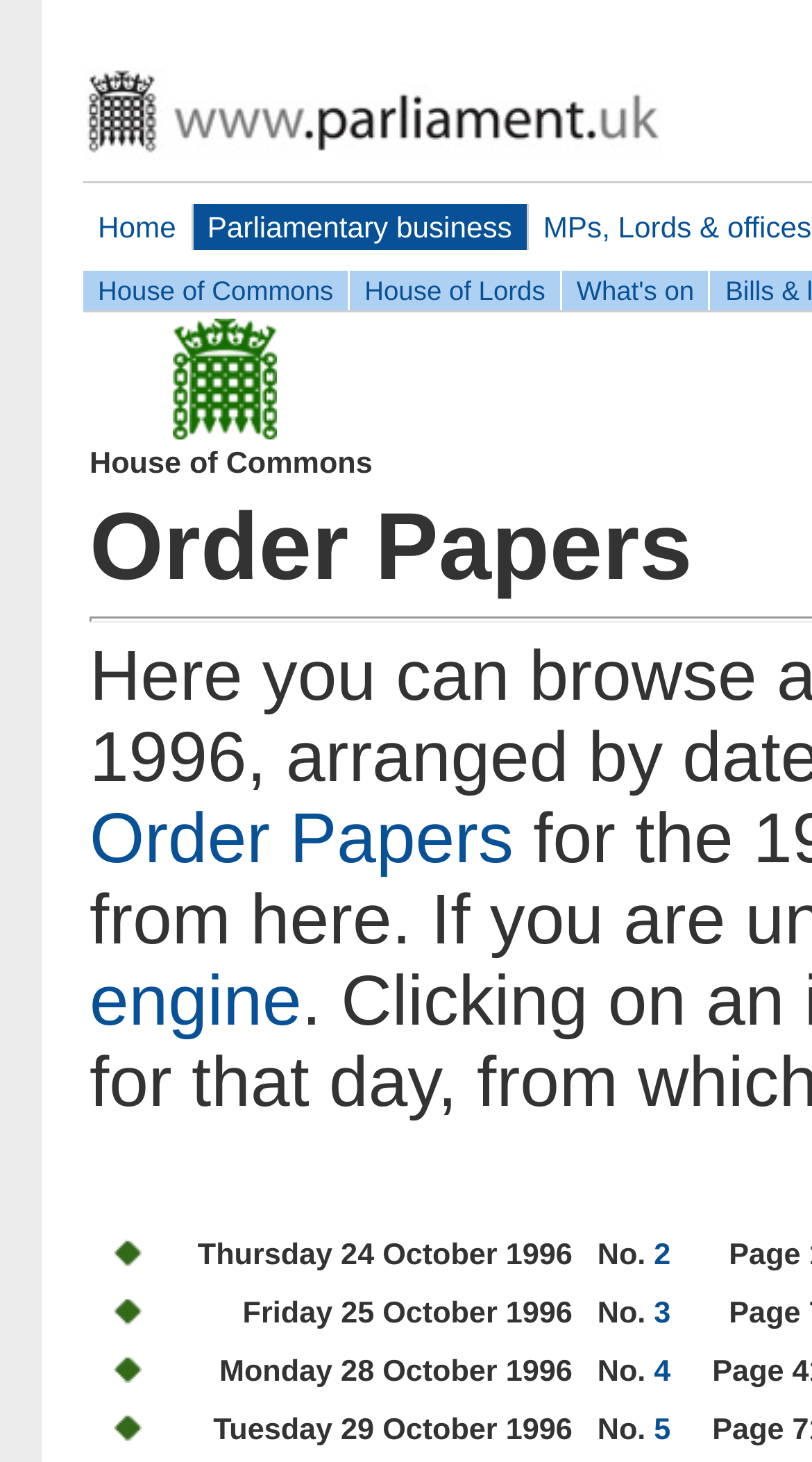What is the navigation link at the top left?
Answer the question with just one word or phrase using the image.

Home